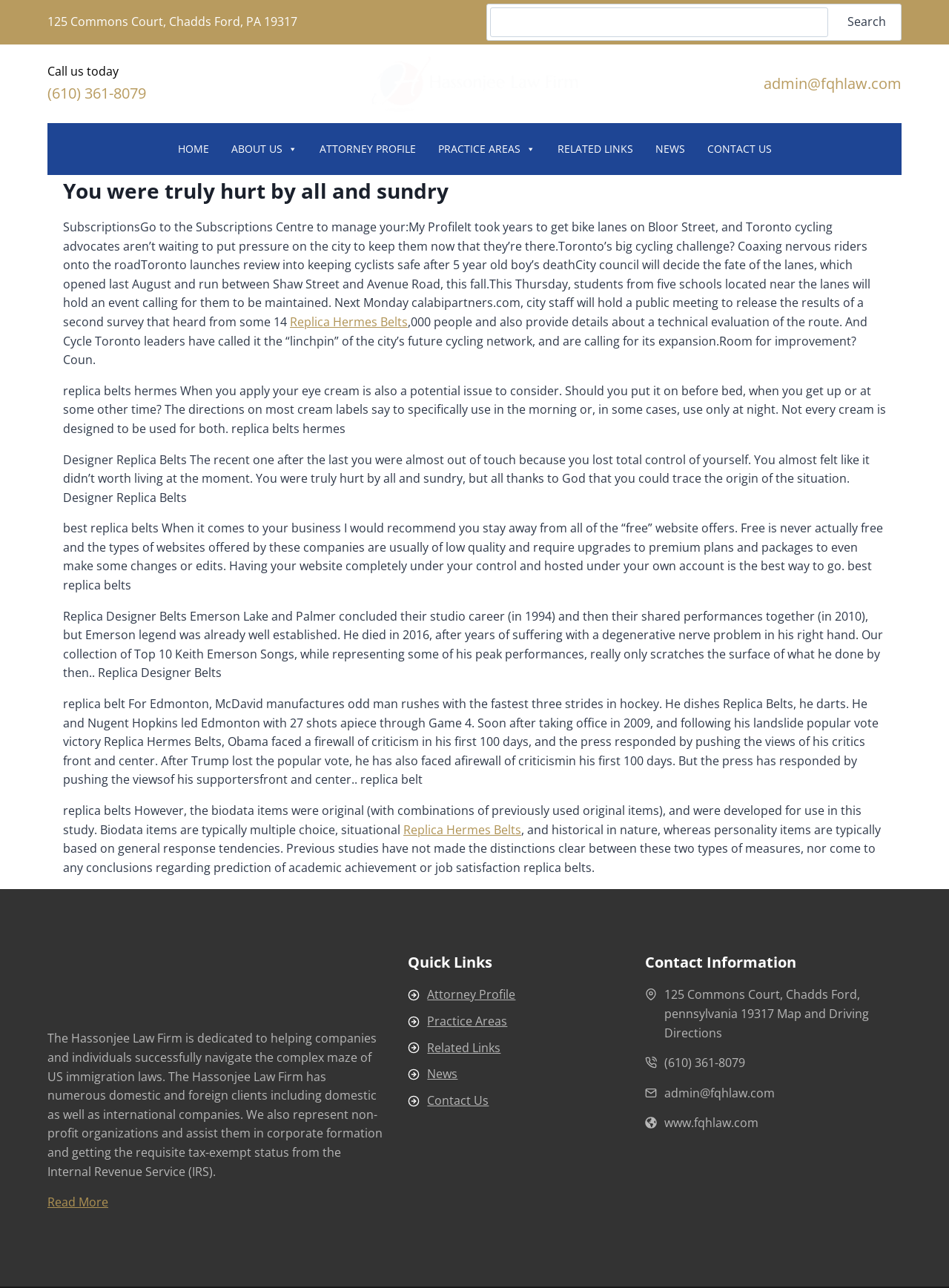Identify the bounding box coordinates of the region that needs to be clicked to carry out this instruction: "Search". Provide these coordinates as four float numbers ranging from 0 to 1, i.e., [left, top, right, bottom].

[0.512, 0.003, 0.95, 0.032]